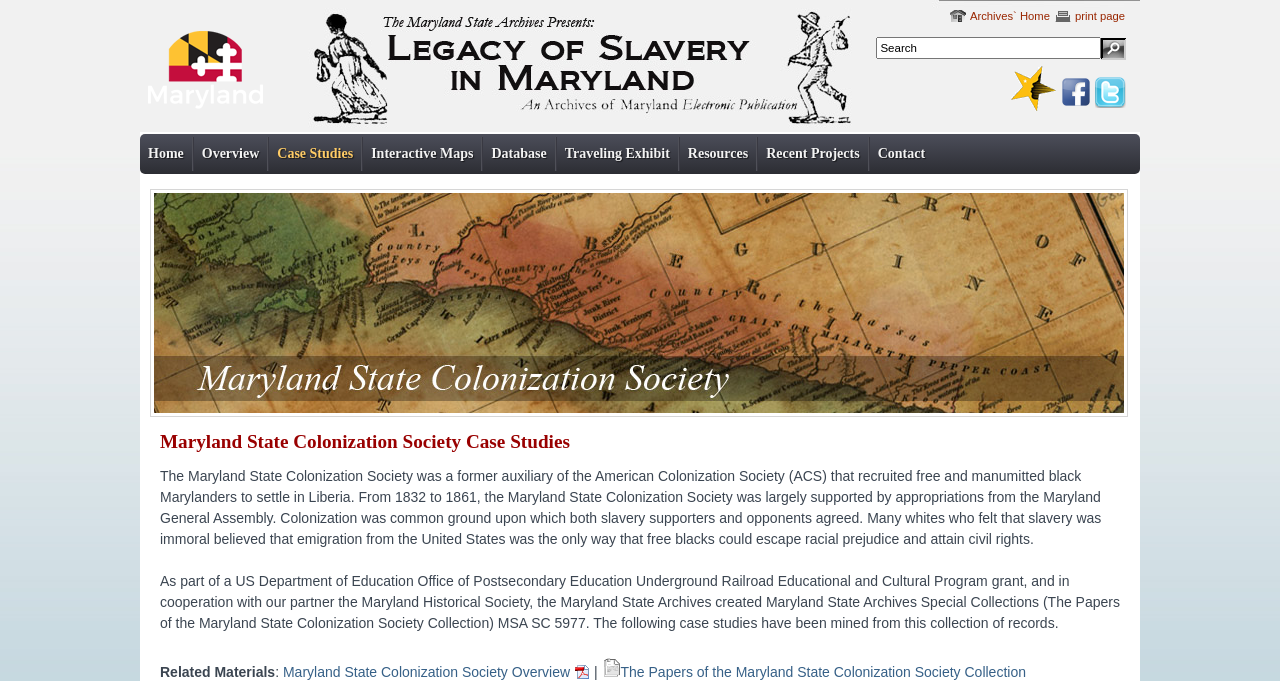Find the bounding box coordinates for the UI element that matches this description: "Case Studies".

[0.21, 0.201, 0.283, 0.251]